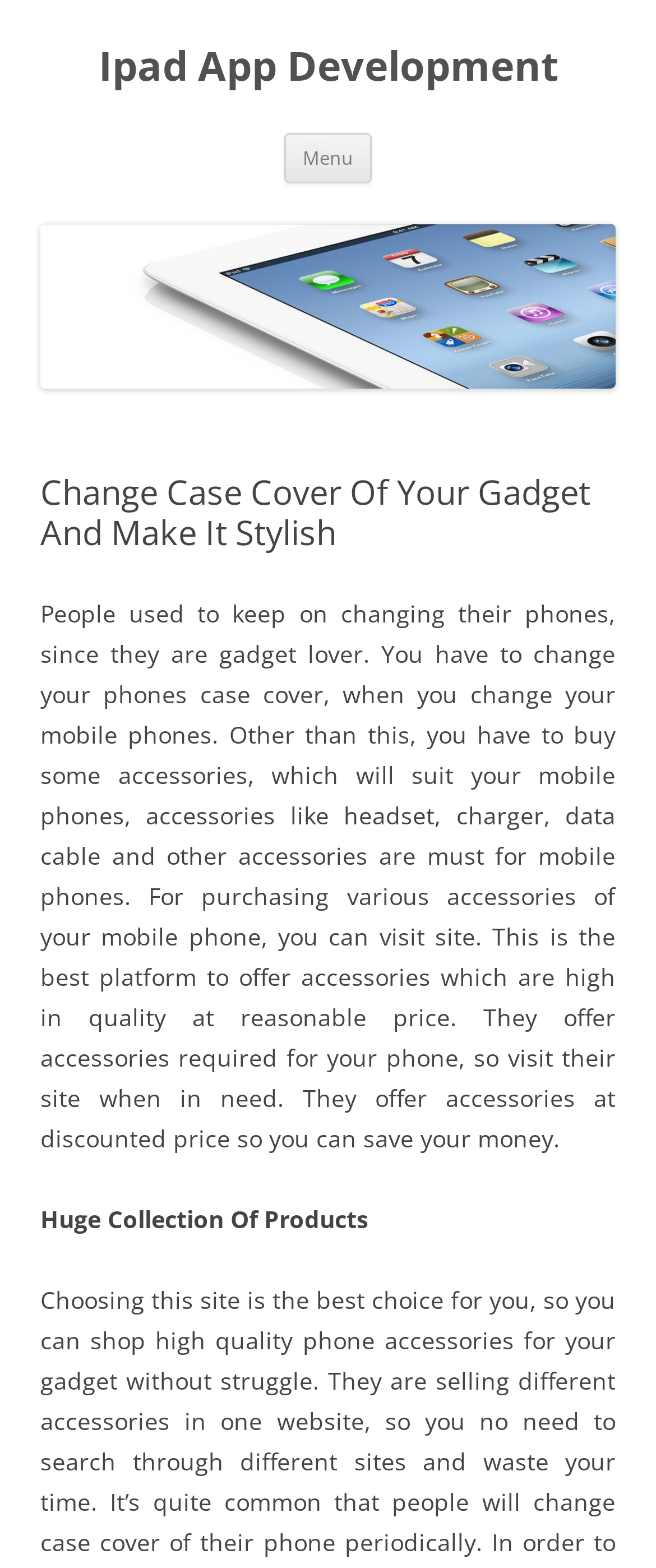Extract the primary headline from the webpage and present its text.

Ipad App Development